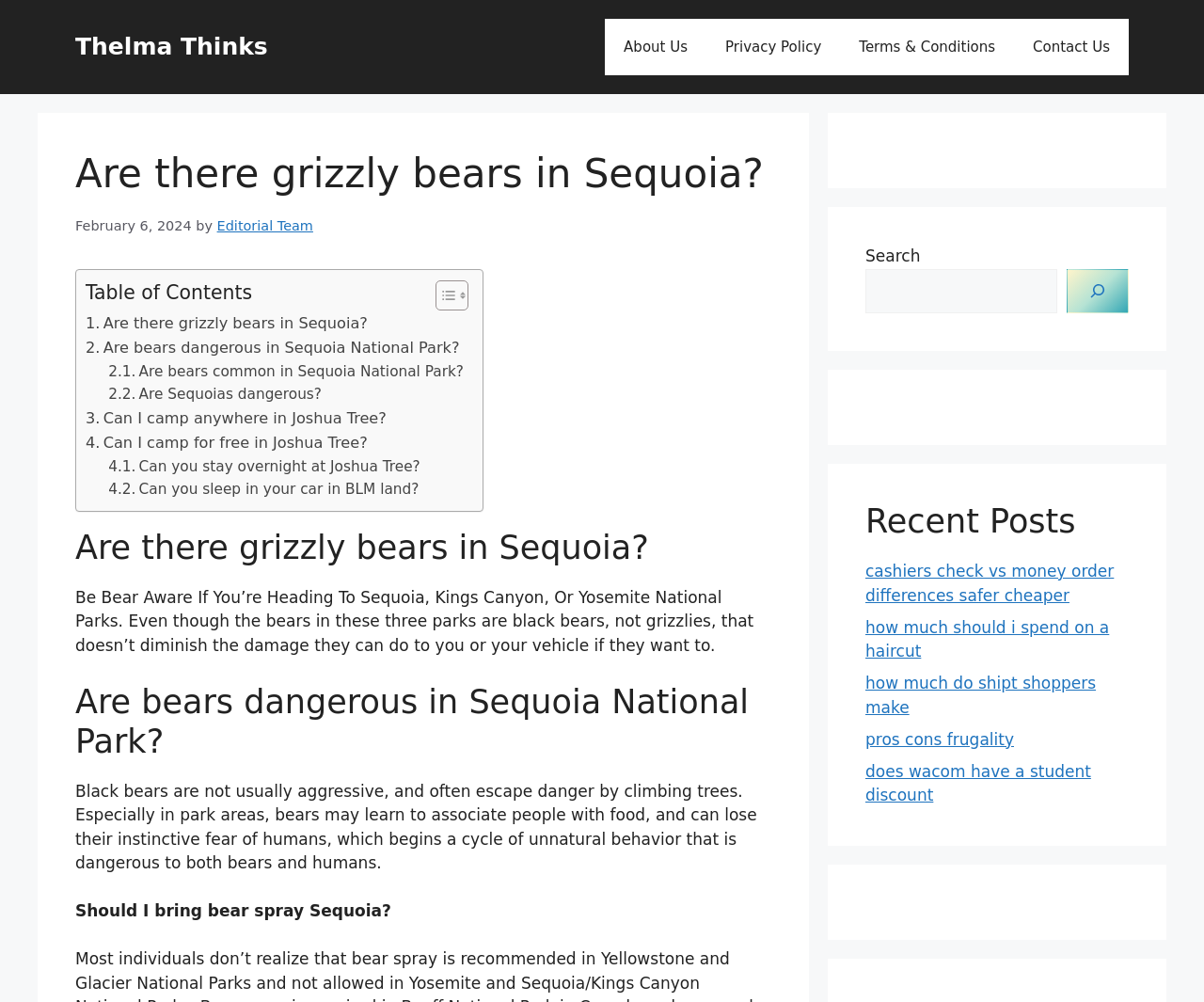Give a one-word or short phrase answer to the question: 
What is the purpose of the 'Table of Contents' section?

To navigate the article